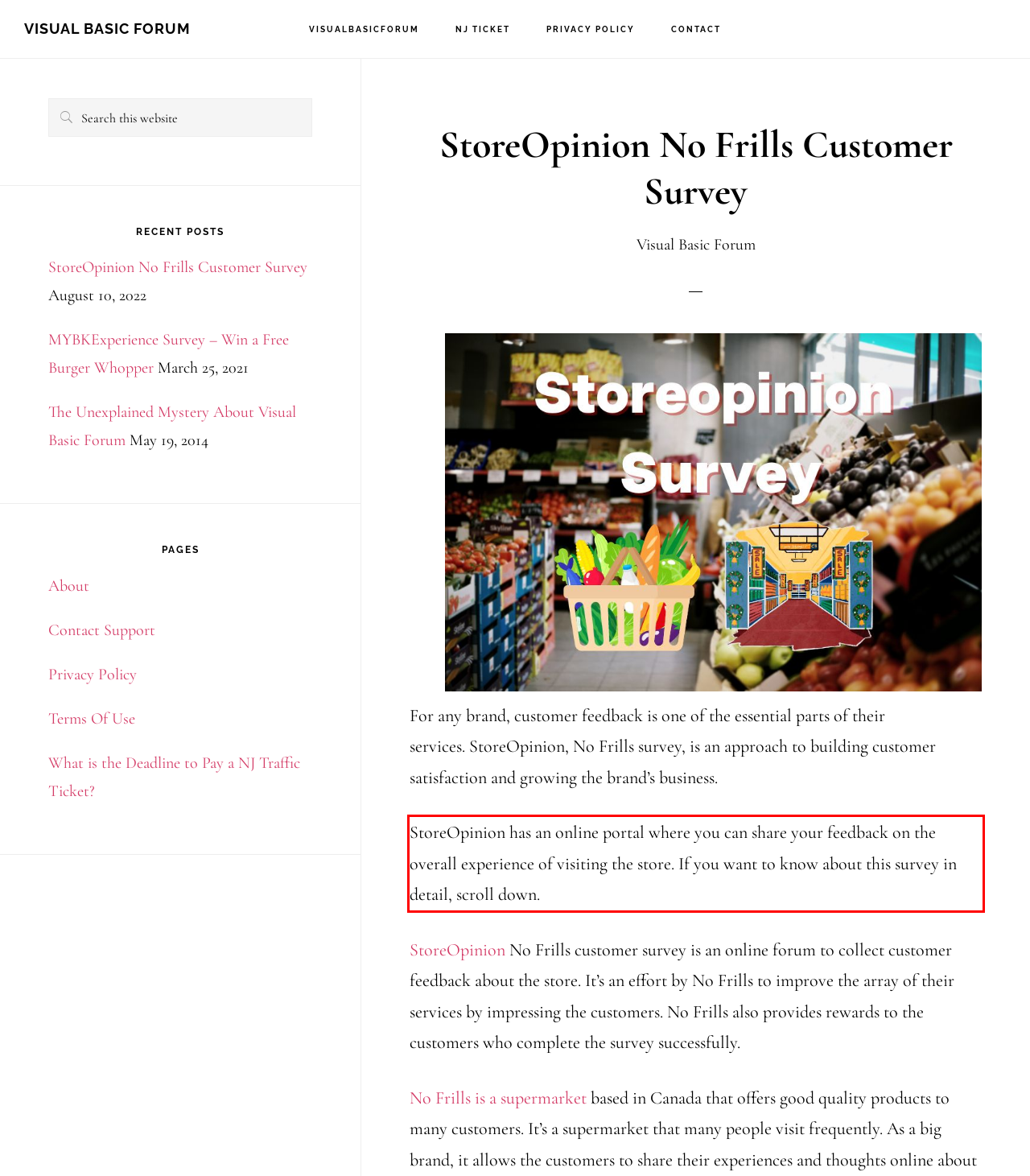Using the provided screenshot, read and generate the text content within the red-bordered area.

StoreOpinion has an online portal where you can share your feedback on the overall experience of visiting the store. If you want to know about this survey in detail, scroll down.